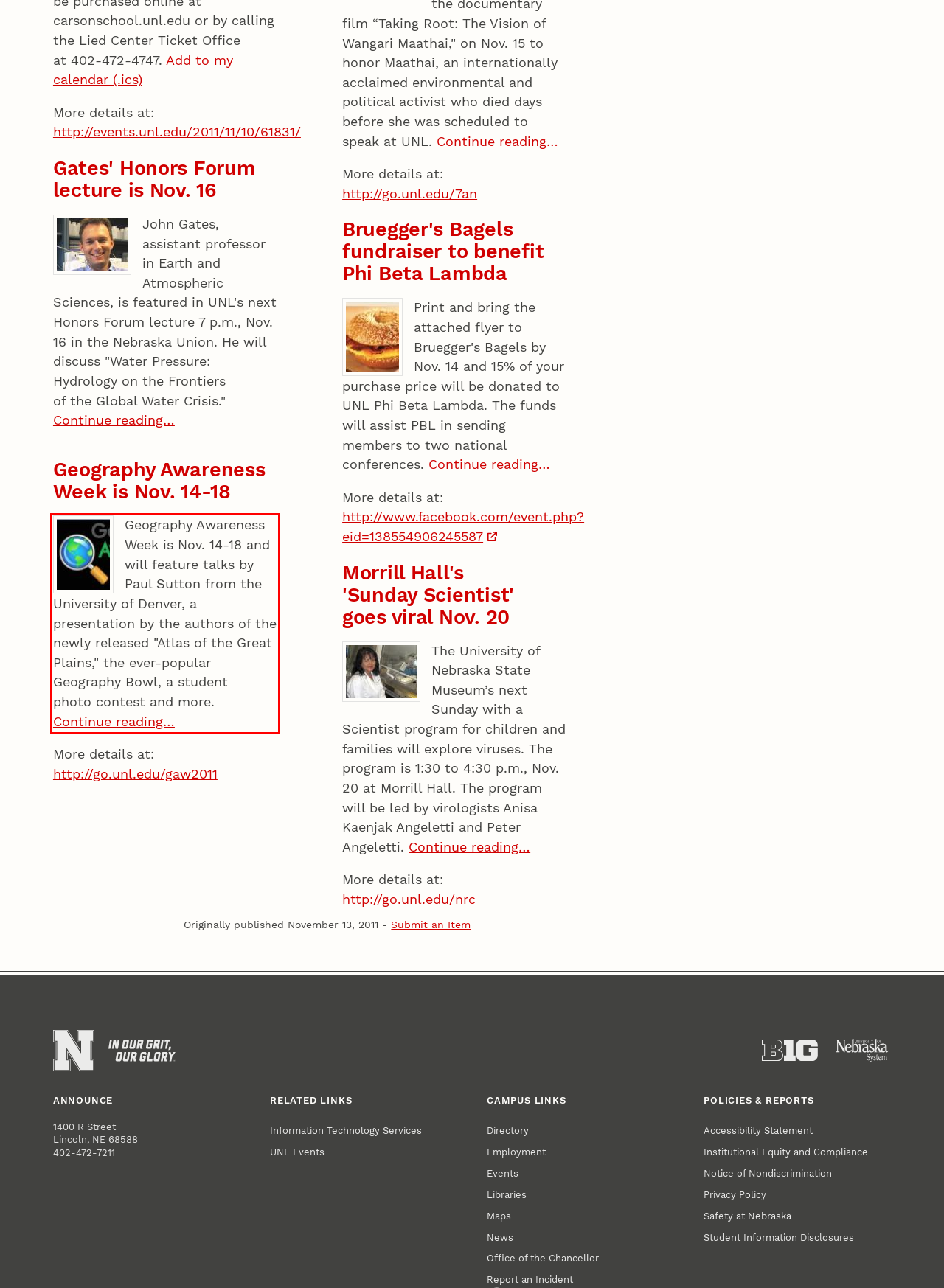Given a screenshot of a webpage containing a red bounding box, perform OCR on the text within this red bounding box and provide the text content.

Geography Awareness Week is Nov. 14-18 and will feature talks by Paul Sutton from the University of Denver, a presentation by the authors of the newly released "Atlas of the Great Plains," the ever-popular Geography Bowl, a student photo contest and more. Continue reading…